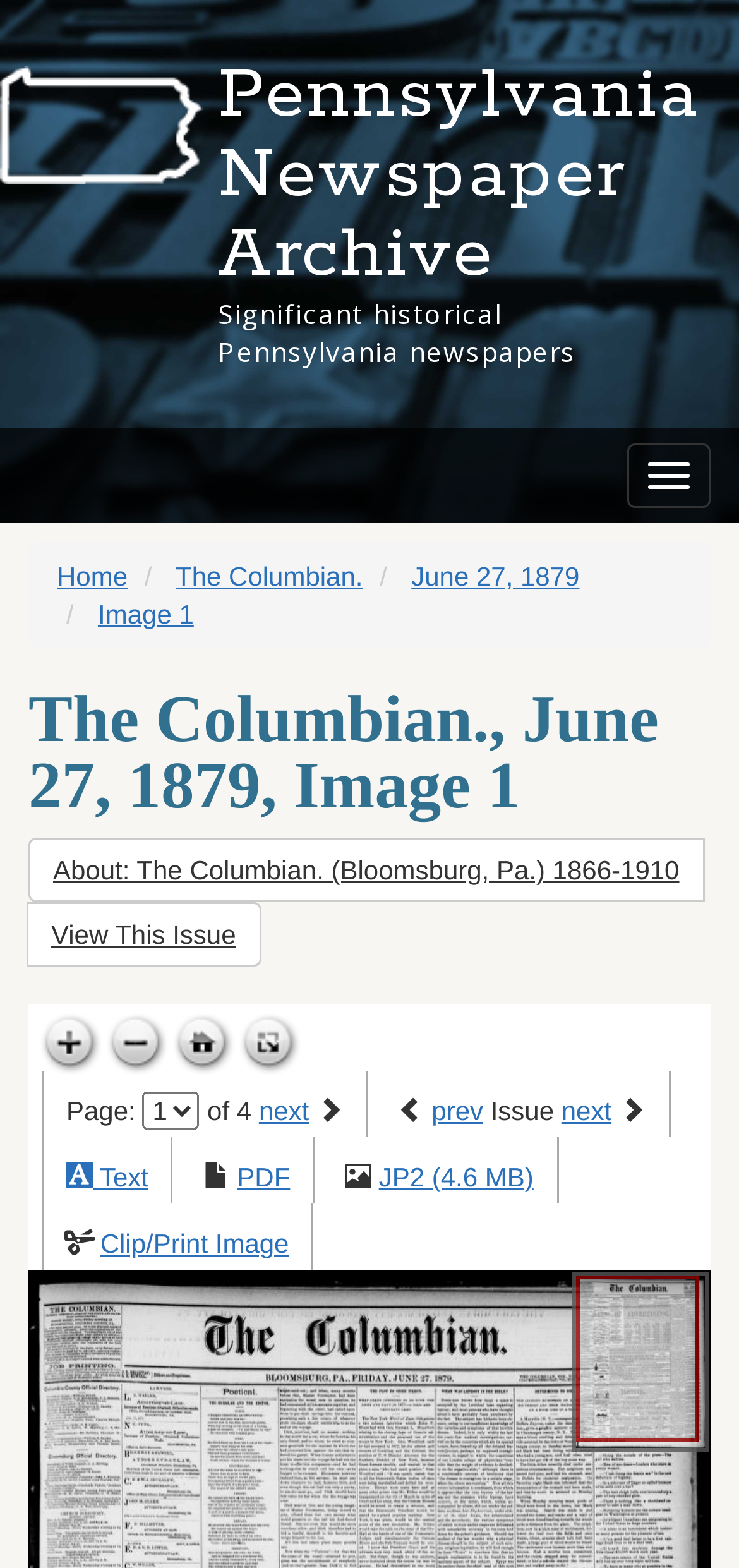Please specify the bounding box coordinates in the format (top-left x, top-left y, bottom-right x, bottom-right y), with all values as floating point numbers between 0 and 1. Identify the bounding box of the UI element described by: June 27, 1879

[0.557, 0.358, 0.784, 0.377]